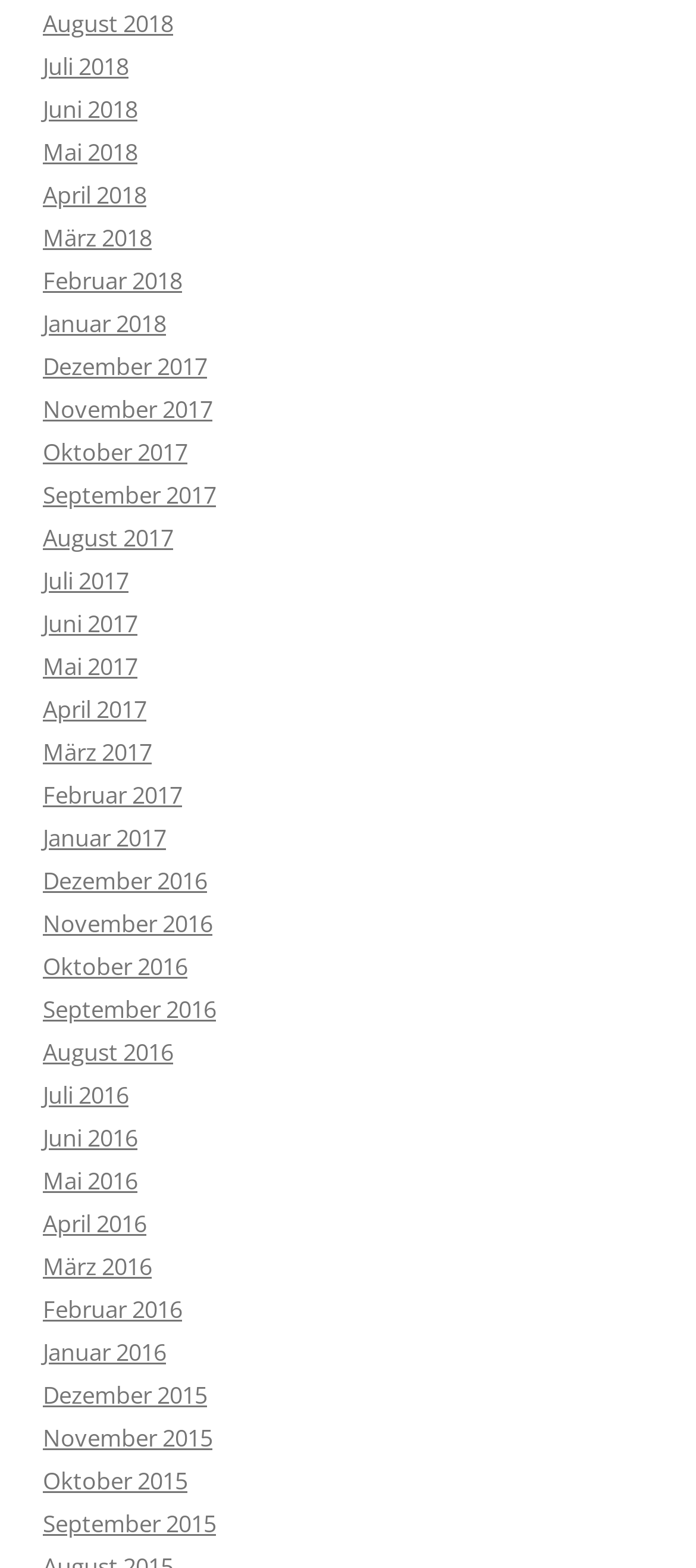Please predict the bounding box coordinates of the element's region where a click is necessary to complete the following instruction: "Contact Us". The coordinates should be represented by four float numbers between 0 and 1, i.e., [left, top, right, bottom].

None